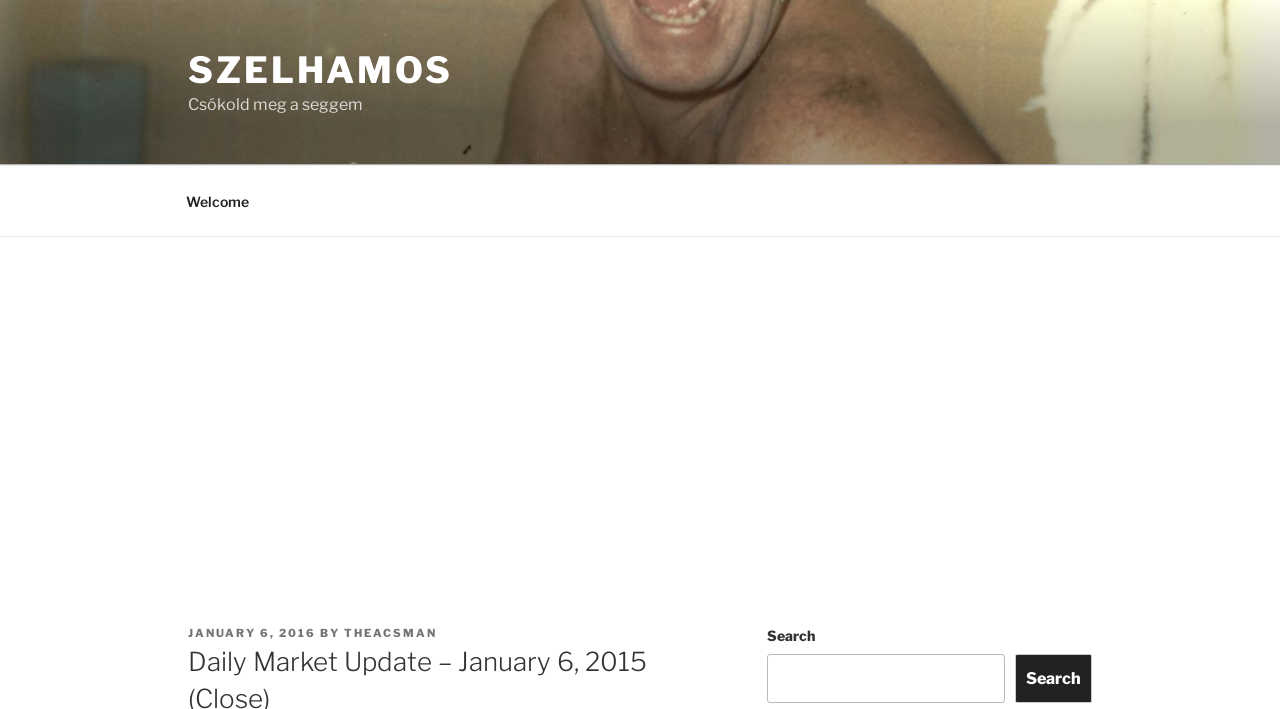Please give a succinct answer using a single word or phrase:
What is the purpose of the search box?

Search